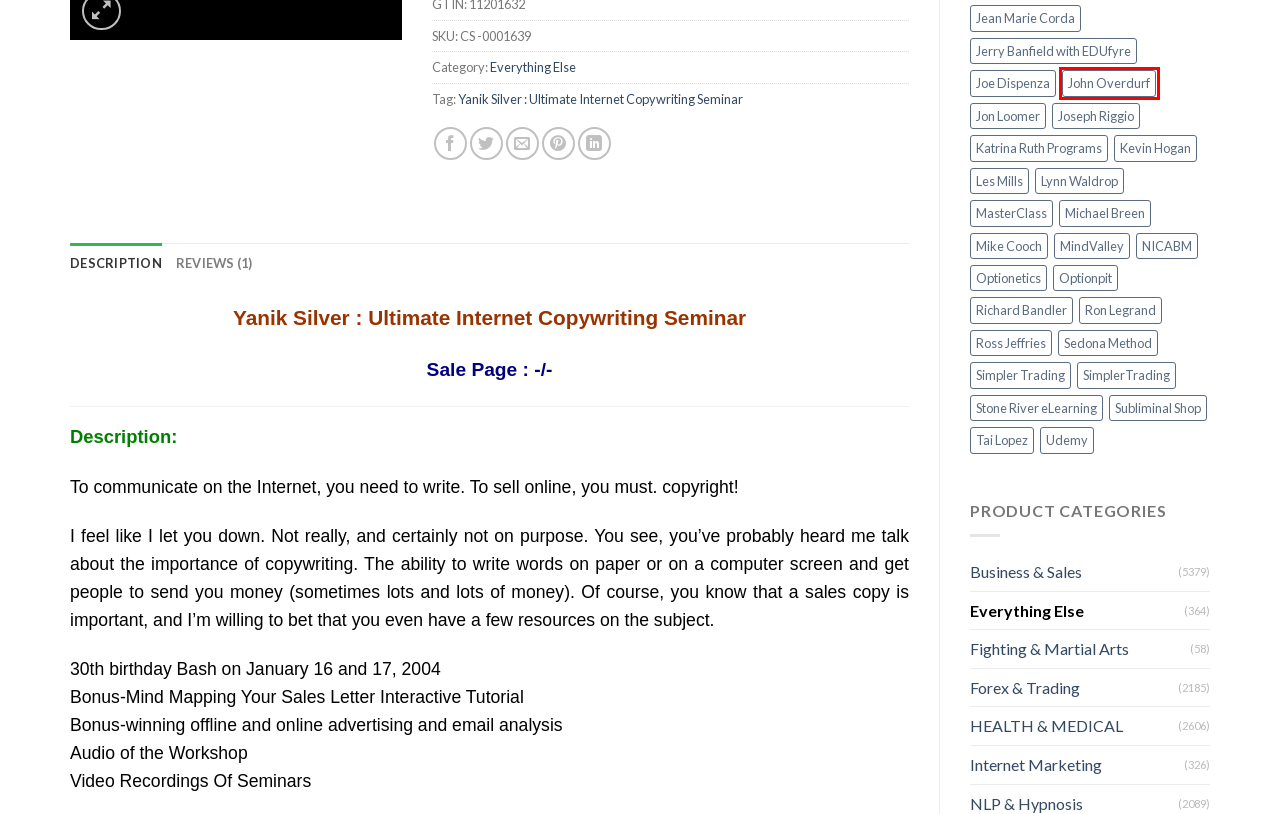You have a screenshot showing a webpage with a red bounding box highlighting an element. Choose the webpage description that best fits the new webpage after clicking the highlighted element. The descriptions are:
A. John Overdurf Archives | Course Shopping
B. Sedona Method Archives | Course Shopping
C. Jon Loomer Archives | Course Shopping
D. Optionpit Archives | Course Shopping
E. Lynn Waldrop Archives | Course Shopping
F. Joseph Riggio Archives | Course Shopping
G. Michael Breen Archives | Course Shopping
H. MasterClass Archives | Course Shopping

A